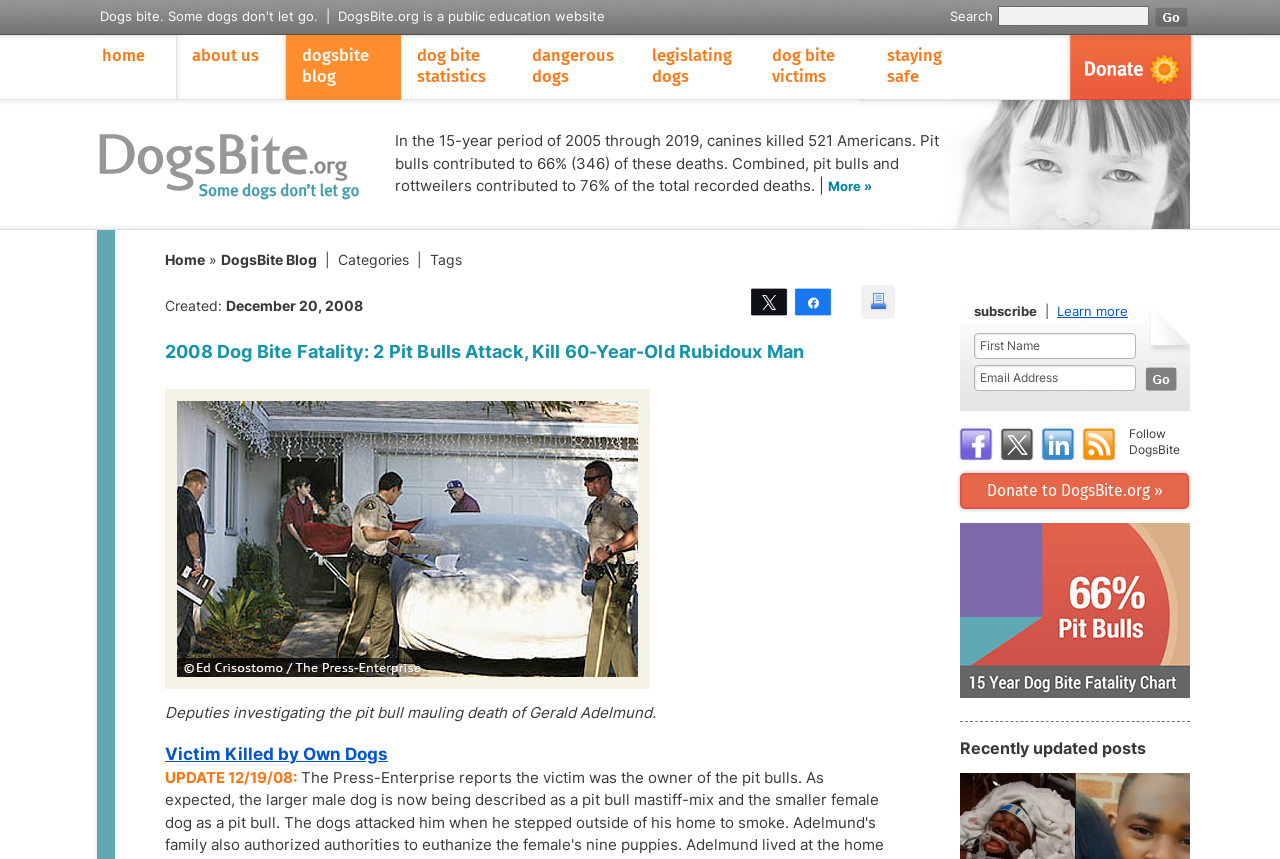What is the purpose of the 'Search' button?
Craft a detailed and extensive response to the question.

Based on the webpage layout and the presence of a search button, I can infer that the purpose of the 'Search' button is to allow users to search the website for specific content or information.